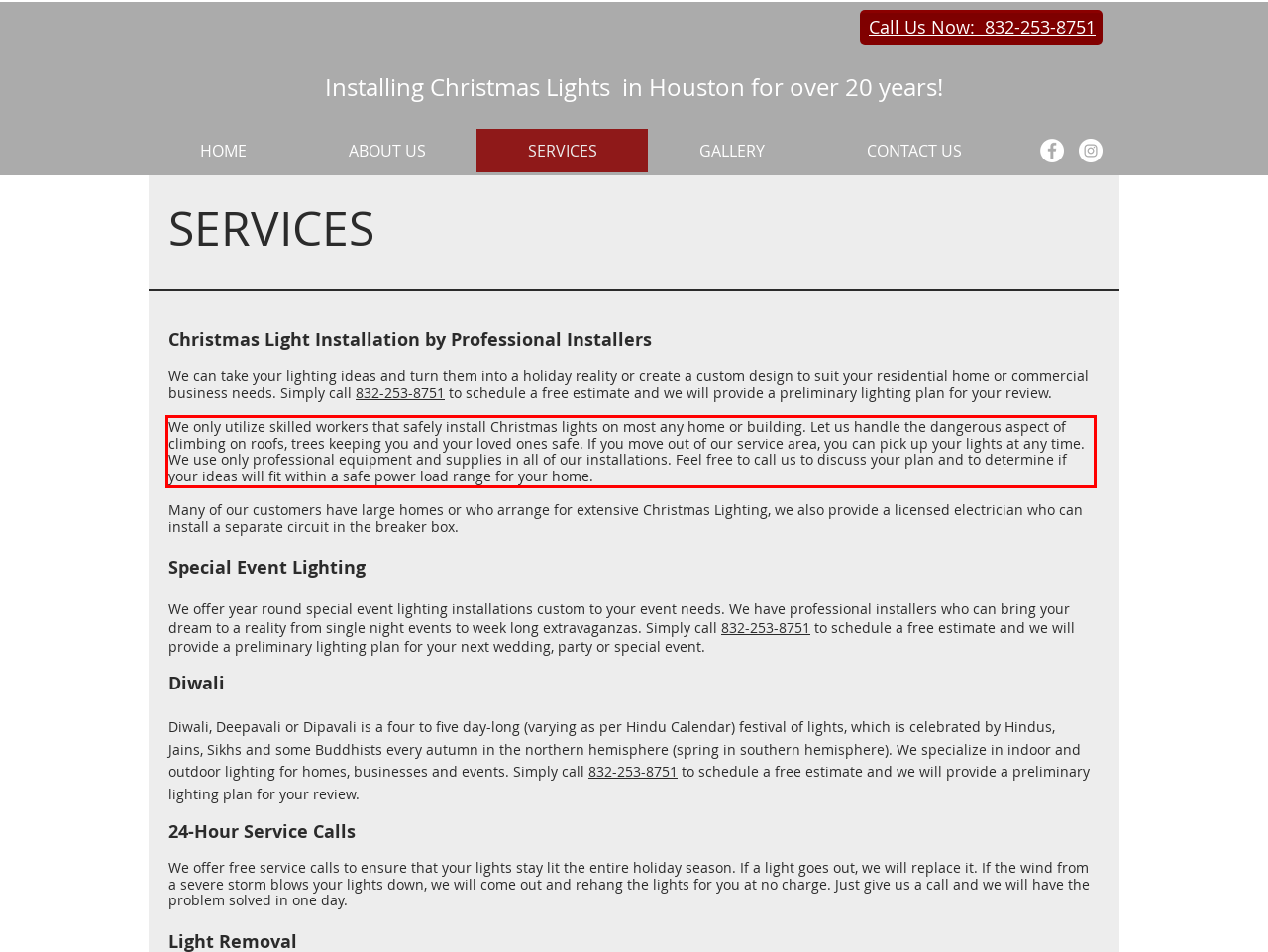Please identify and extract the text from the UI element that is surrounded by a red bounding box in the provided webpage screenshot.

We only utilize skilled workers that safely install Christmas lights on most any home or building. Let us handle the dangerous aspect of climbing on roofs, trees keeping you and your loved ones safe. If you move out of our service area, you can pick up your lights at any time. We use only professional equipment and supplies in all of our installations. Feel free to call us to discuss your plan and to determine if your ideas will fit within a safe power load range for your home.